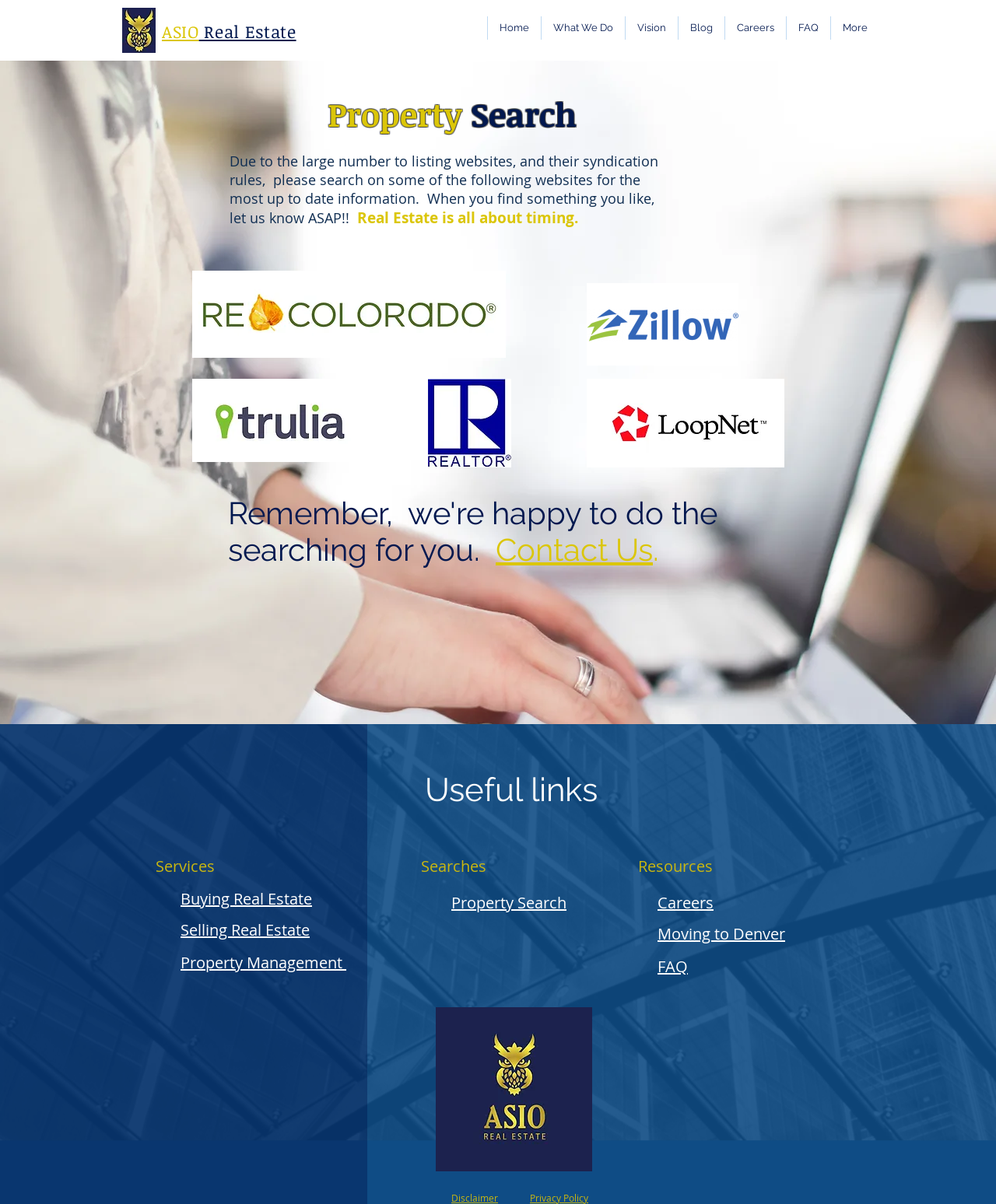Using the element description provided, determine the bounding box coordinates in the format (top-left x, top-left y, bottom-right x, bottom-right y). Ensure that all values are floating point numbers between 0 and 1. Element description: Buying Real Estate

[0.181, 0.738, 0.313, 0.755]